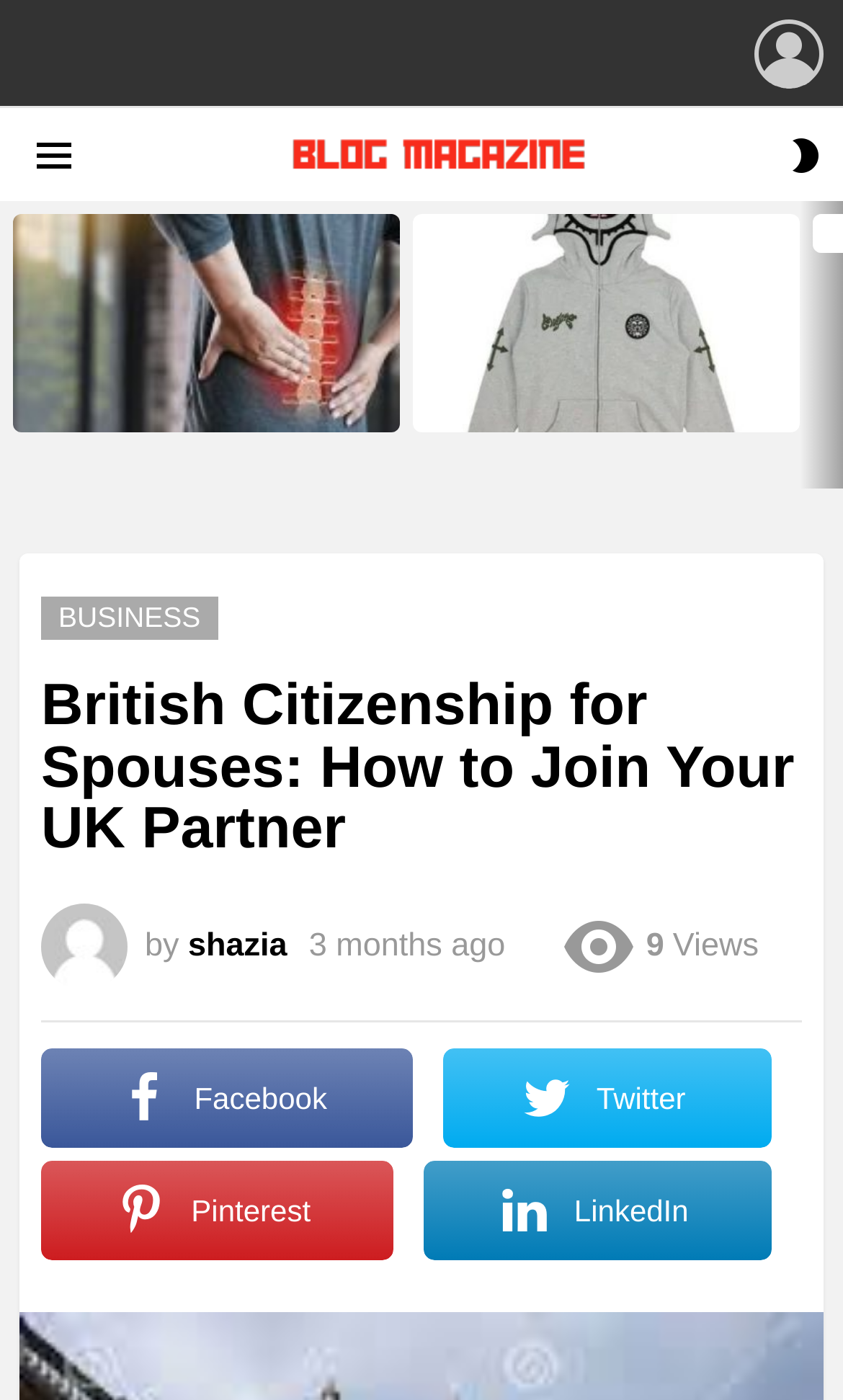Answer the question using only one word or a concise phrase: How many articles are displayed on the main page?

2